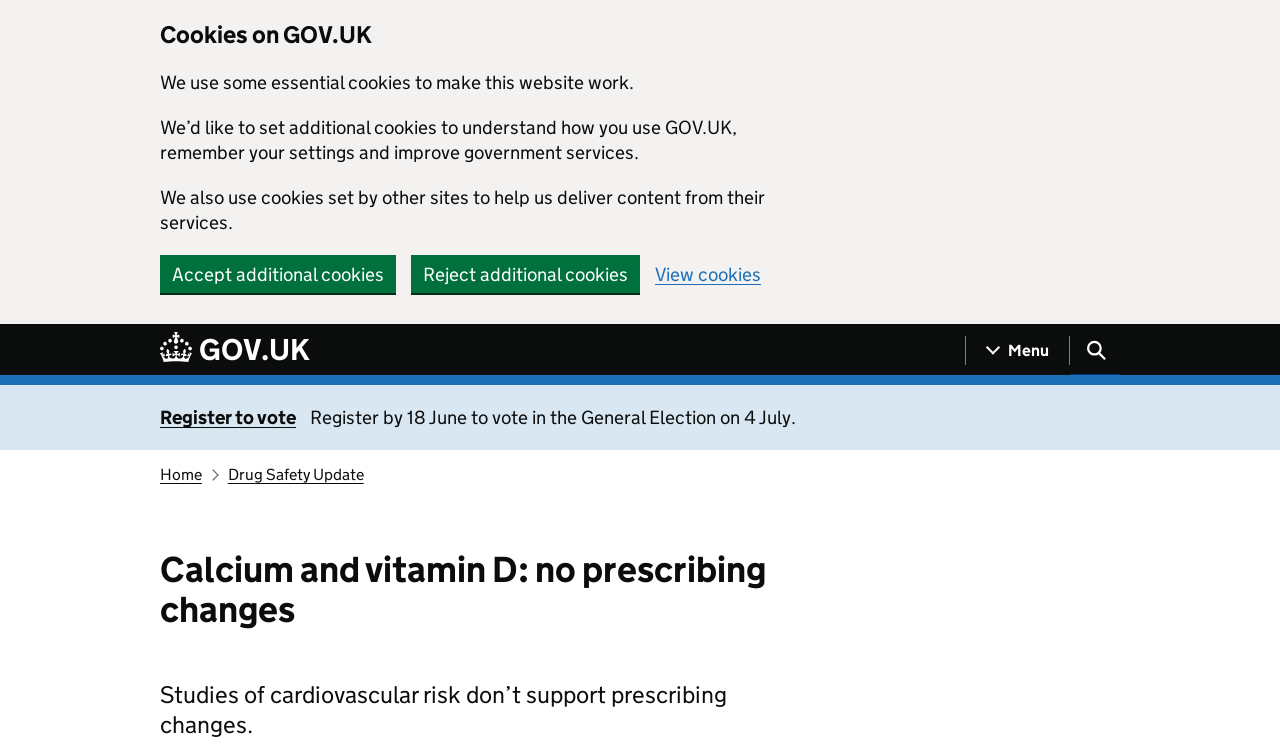Refer to the screenshot and answer the following question in detail:
What is the search function for?

The button 'Show search menu' is located next to the navigation menu button, and when clicked, it likely expands to show a search bar. This search function is probably used to search for specific content or information within the GOV.UK website.